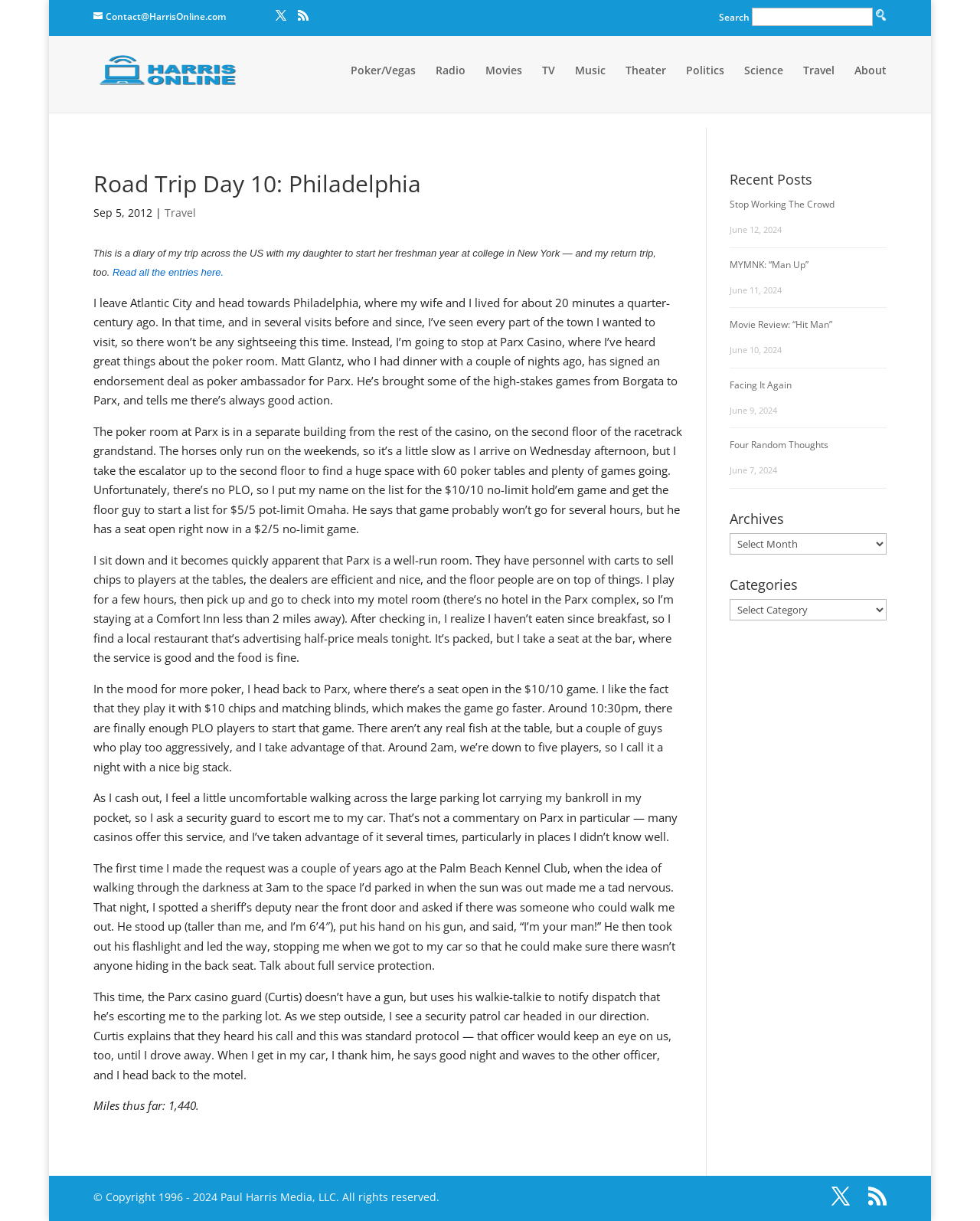Locate the bounding box coordinates of the element that needs to be clicked to carry out the instruction: "Read all the entries here". The coordinates should be given as four float numbers ranging from 0 to 1, i.e., [left, top, right, bottom].

[0.115, 0.218, 0.228, 0.228]